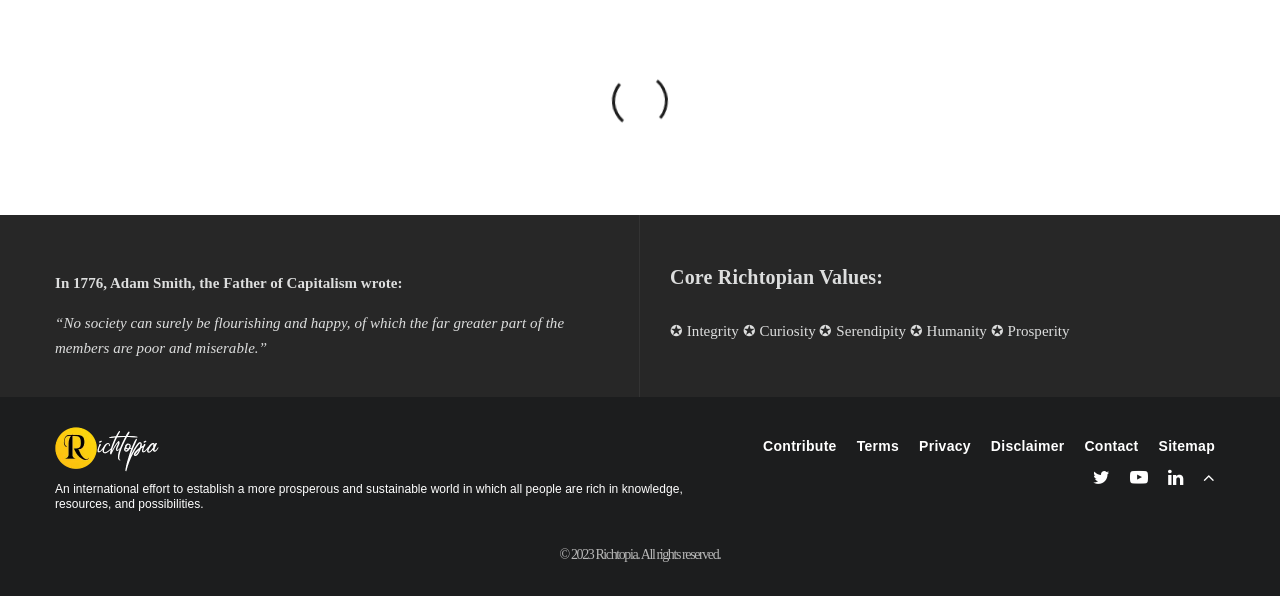Determine the bounding box coordinates of the section to be clicked to follow the instruction: "Click the Richtopian logo". The coordinates should be given as four float numbers between 0 and 1, formatted as [left, top, right, bottom].

[0.043, 0.716, 0.125, 0.791]